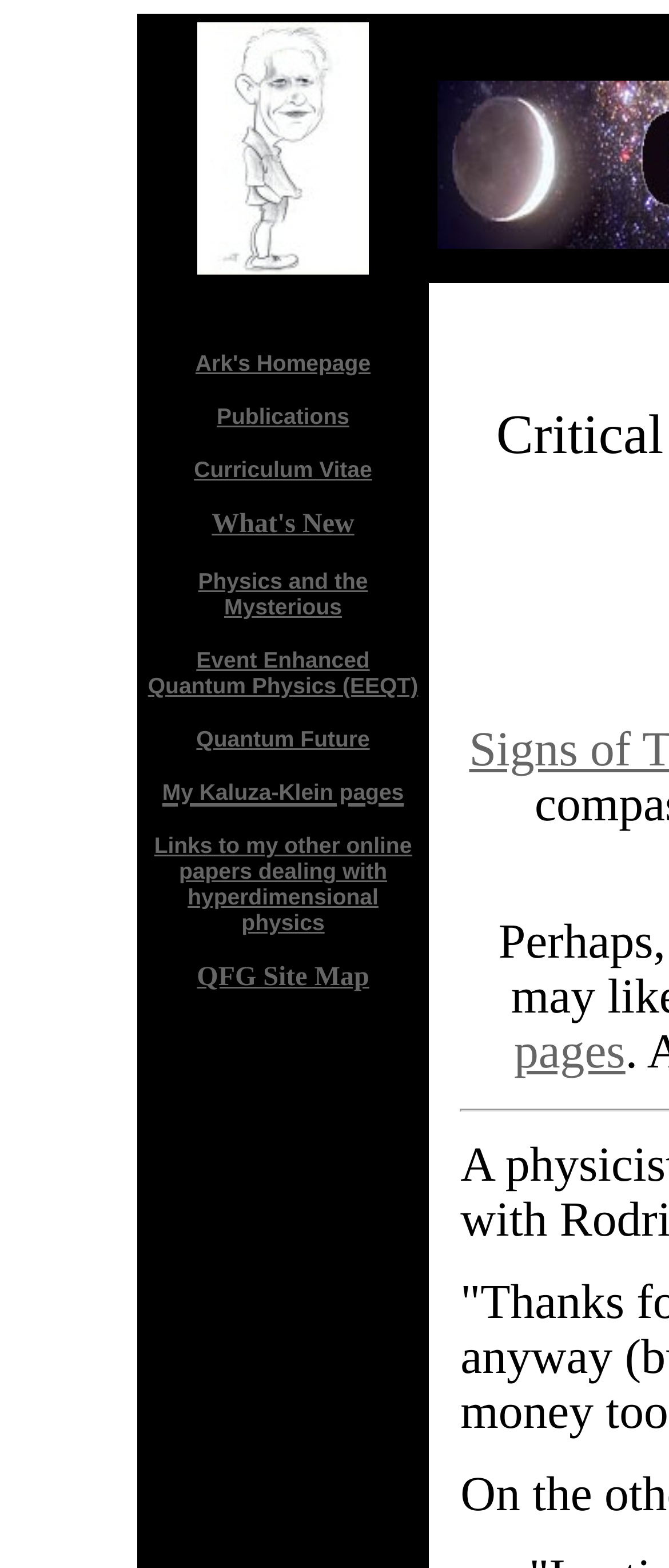Provide a one-word or short-phrase answer to the question:
What is the main topic of the author's research?

Quantum Physics